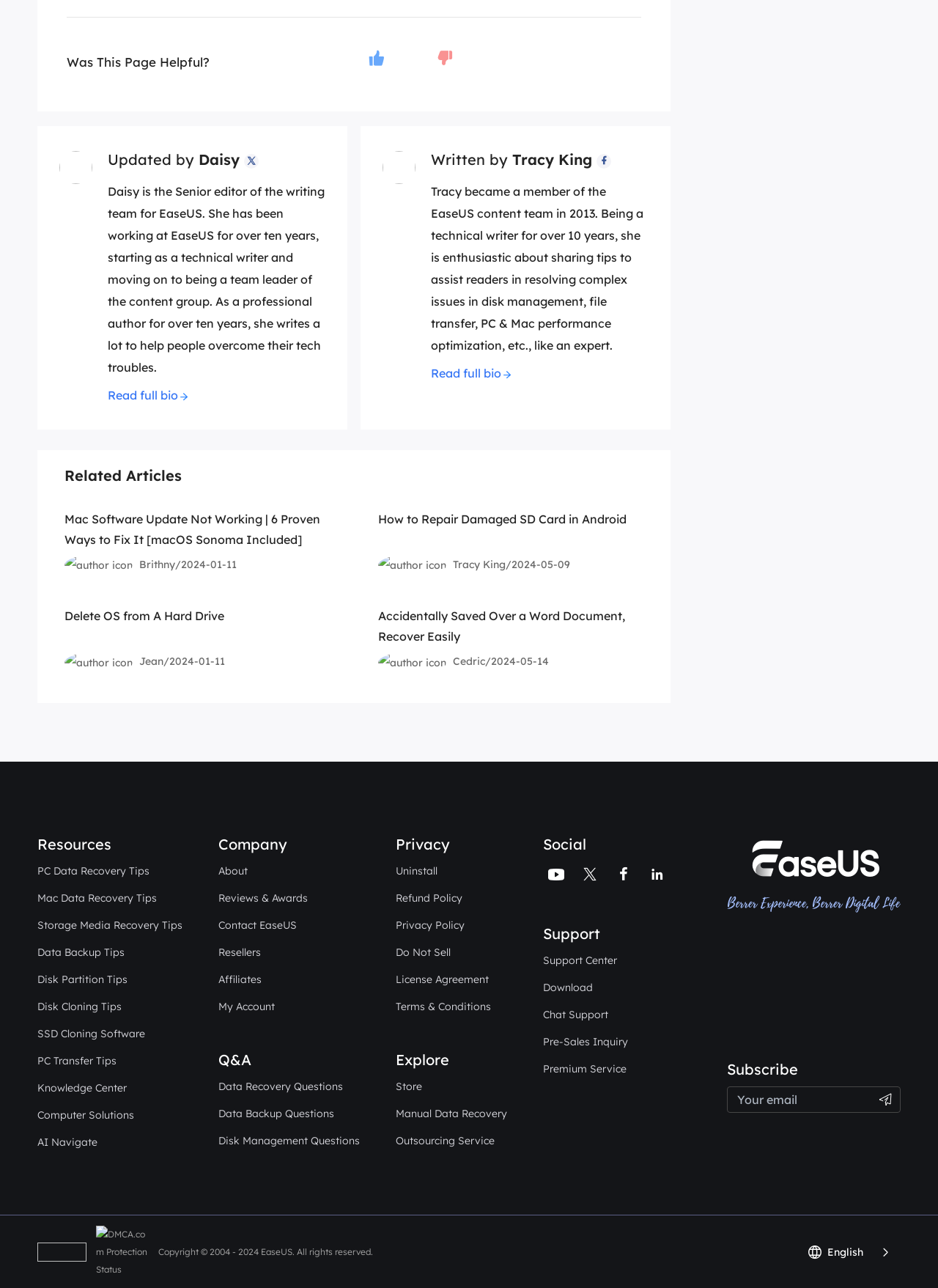Specify the bounding box coordinates of the area that needs to be clicked to achieve the following instruction: "Explore the 'Resources' section".

[0.04, 0.648, 0.119, 0.662]